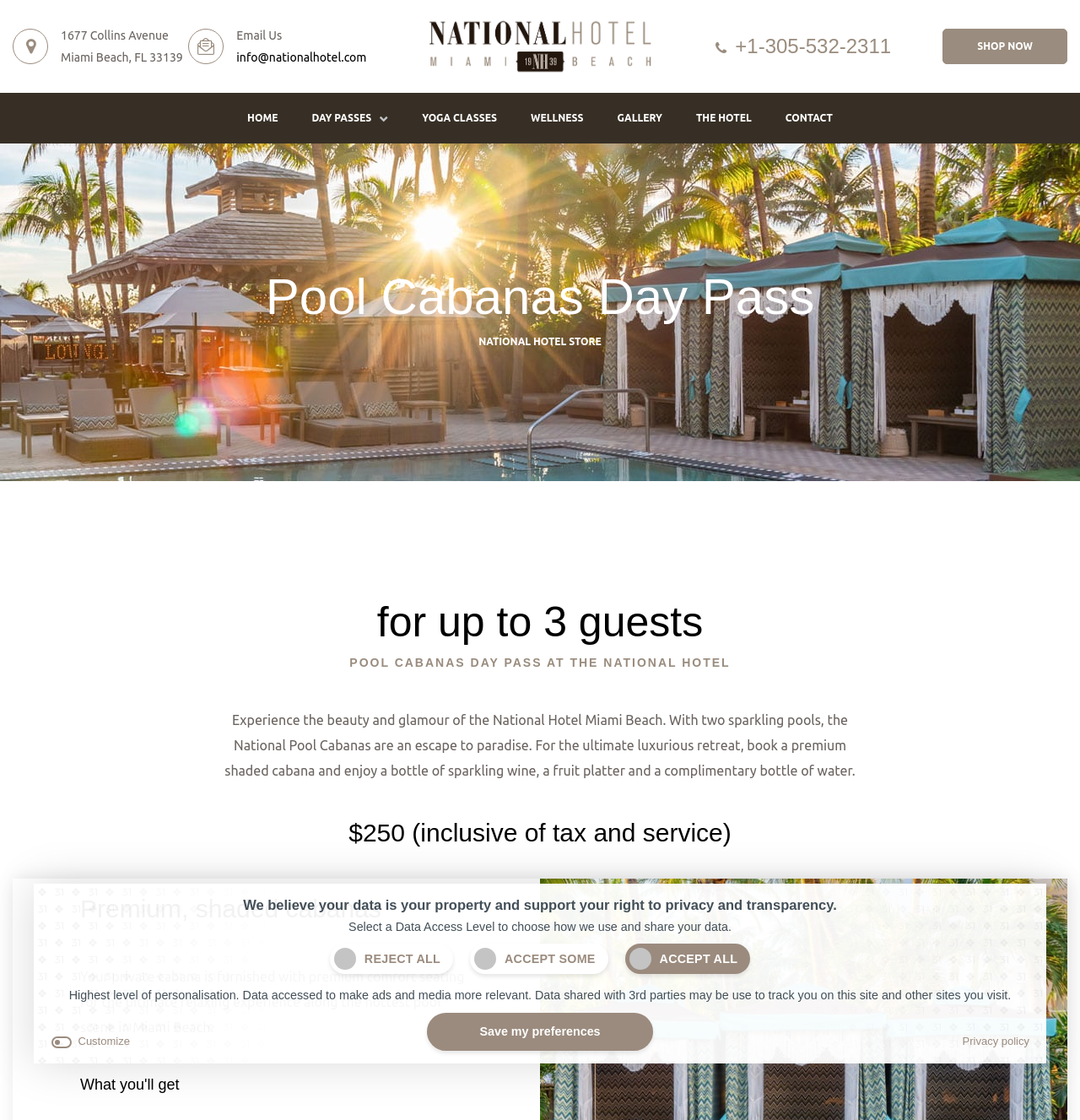Provide a one-word or short-phrase answer to the question:
What is included in the Premium, shaded cabanas?

Private cabana with premium comfort seating